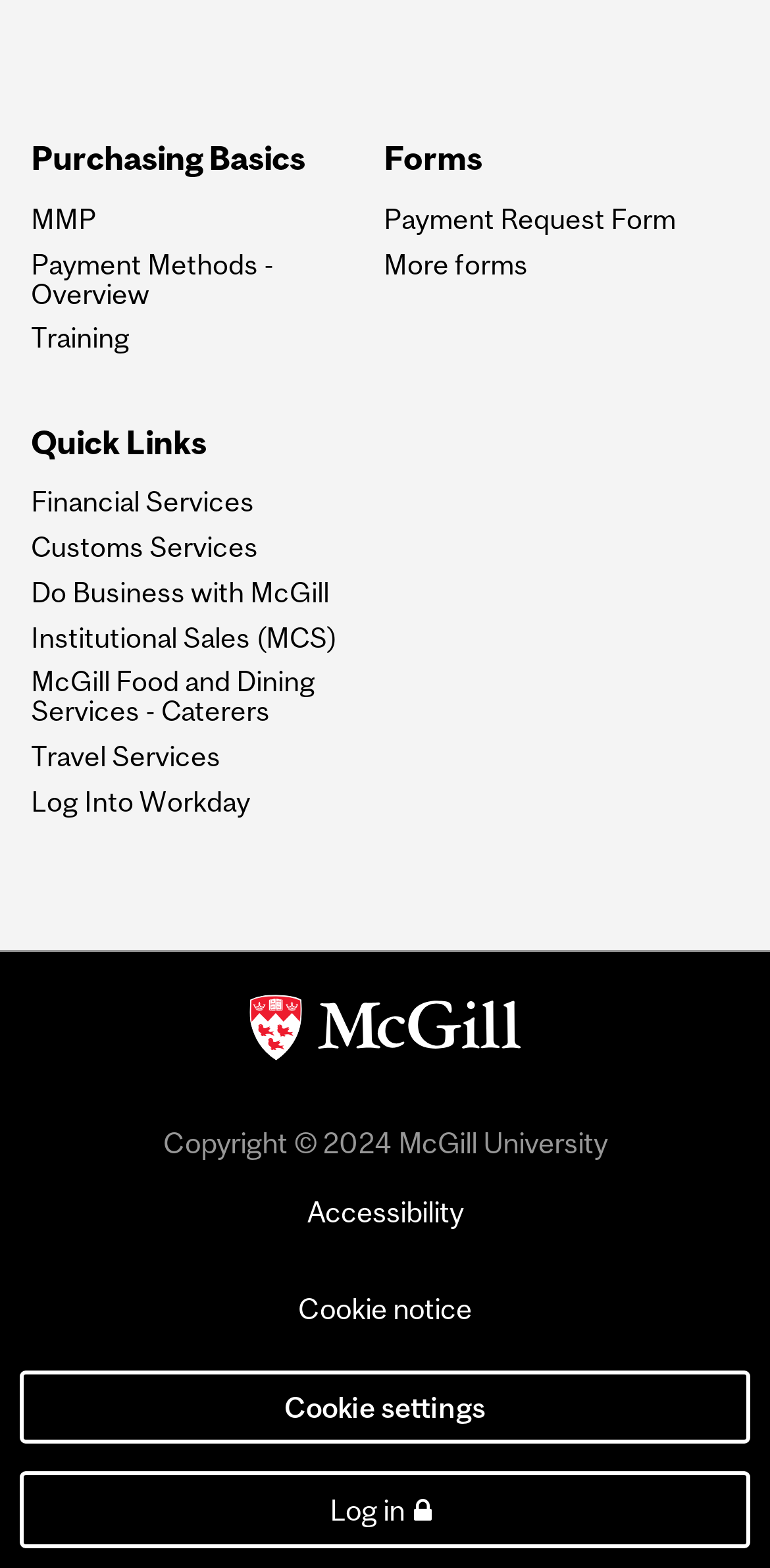How many links are there in the right column?
Refer to the image and give a detailed answer to the question.

I counted the links in the right column, starting from 'Forms' to 'More forms', and found 4 links.